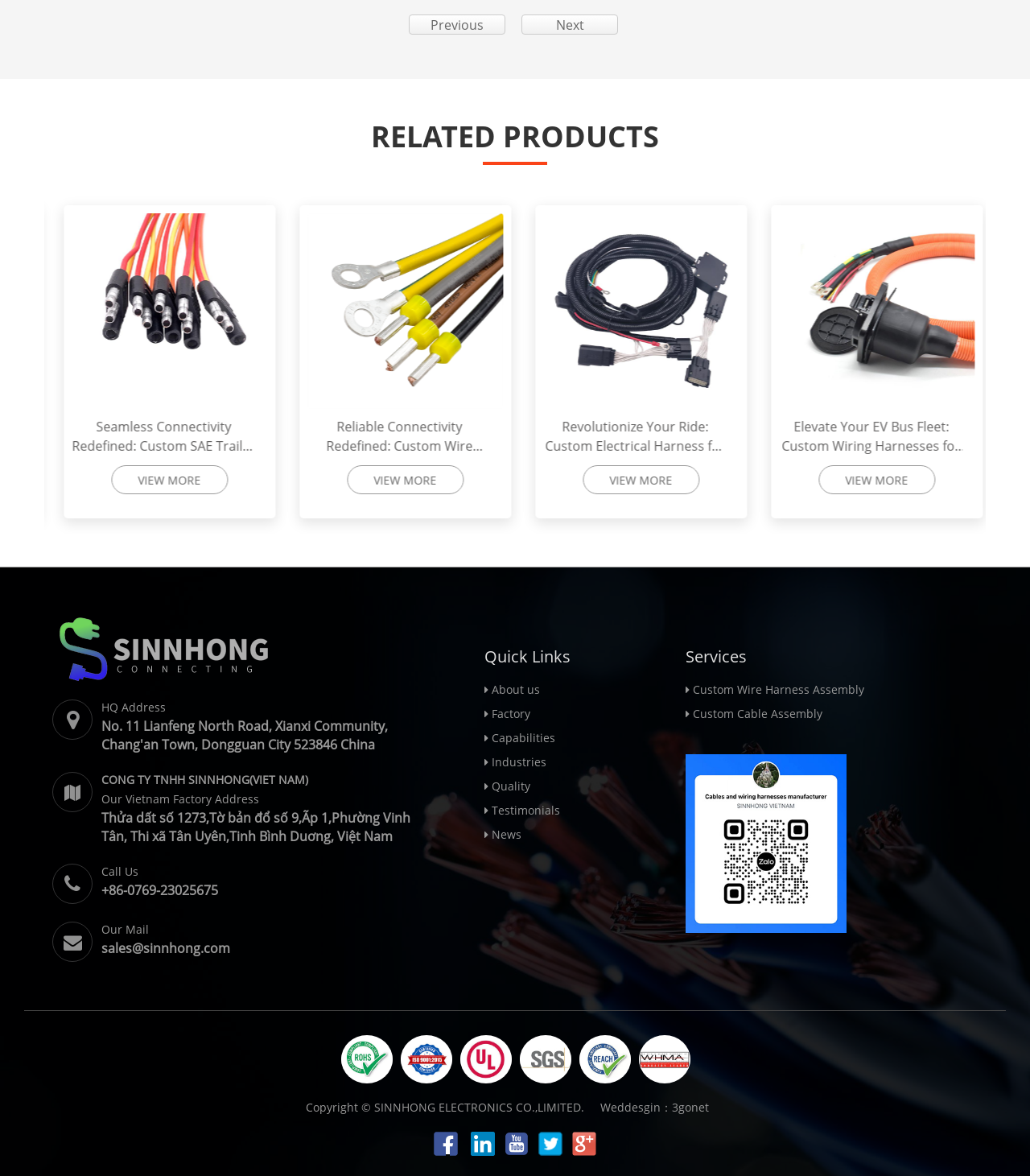What is the email address of the company?
Please give a detailed and elaborate answer to the question.

The email address of the company can be found in the 'Our Mail' section, where it is written in a link element.